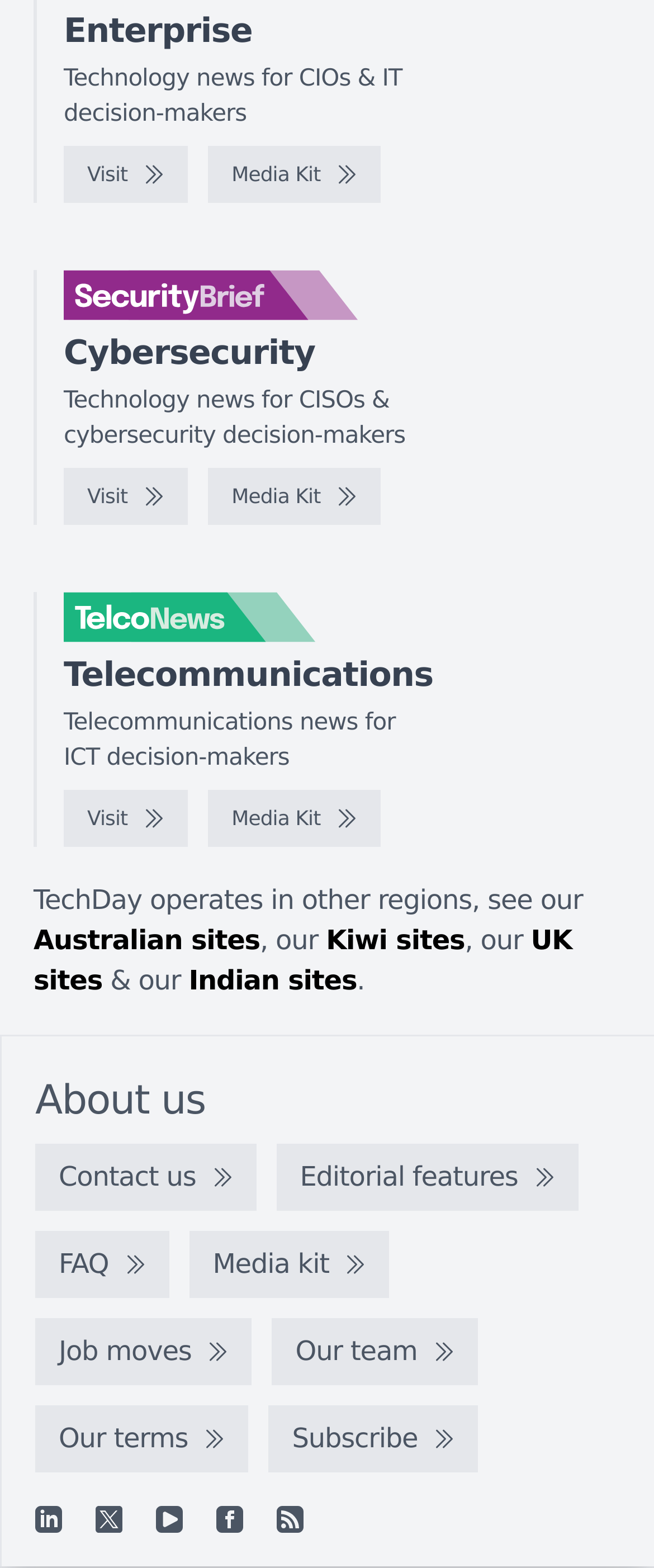What is the topic of the second section?
Please look at the screenshot and answer using one word or phrase.

Cybersecurity